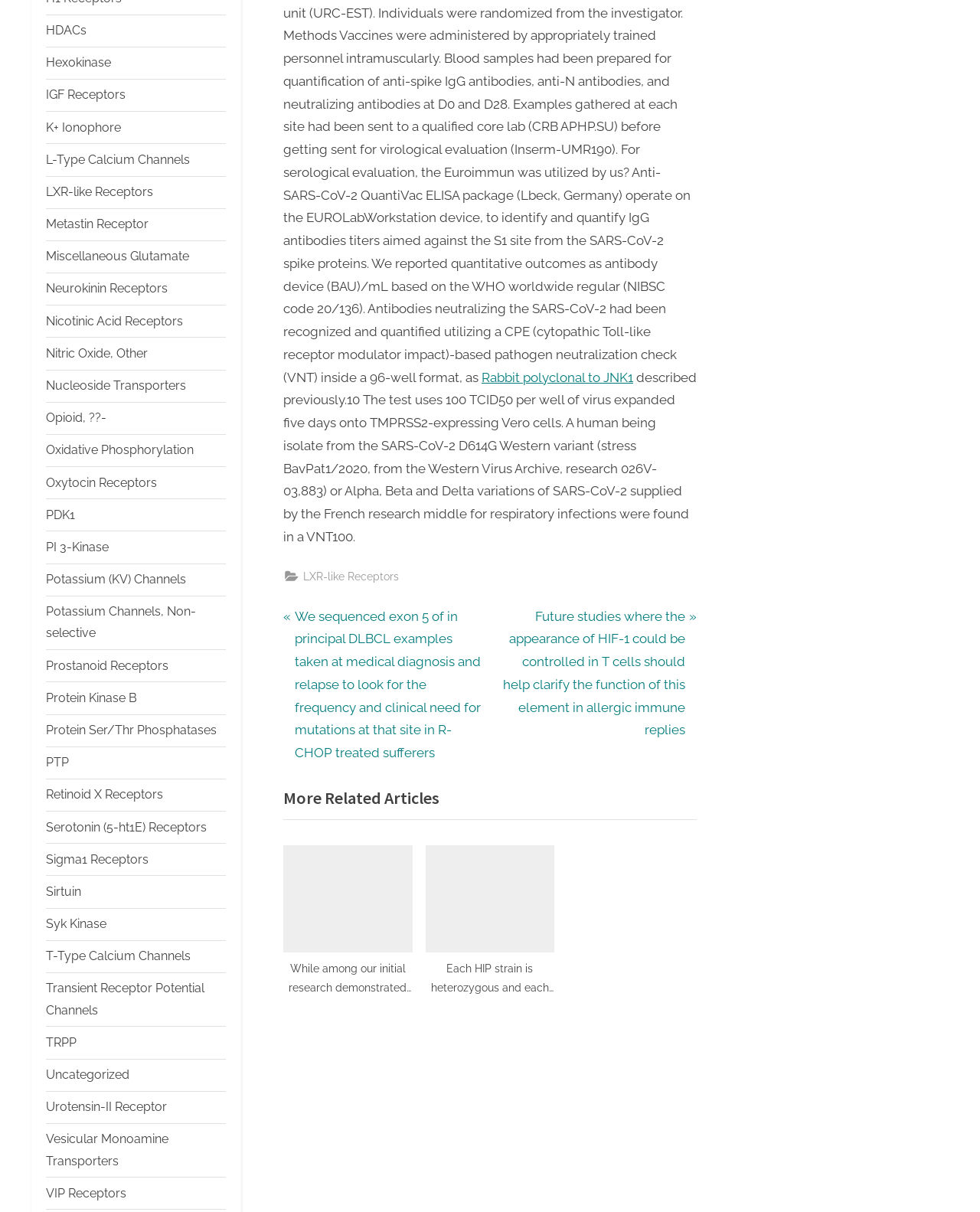How many receptors are listed on the webpage?
Respond to the question with a single word or phrase according to the image.

Over 40